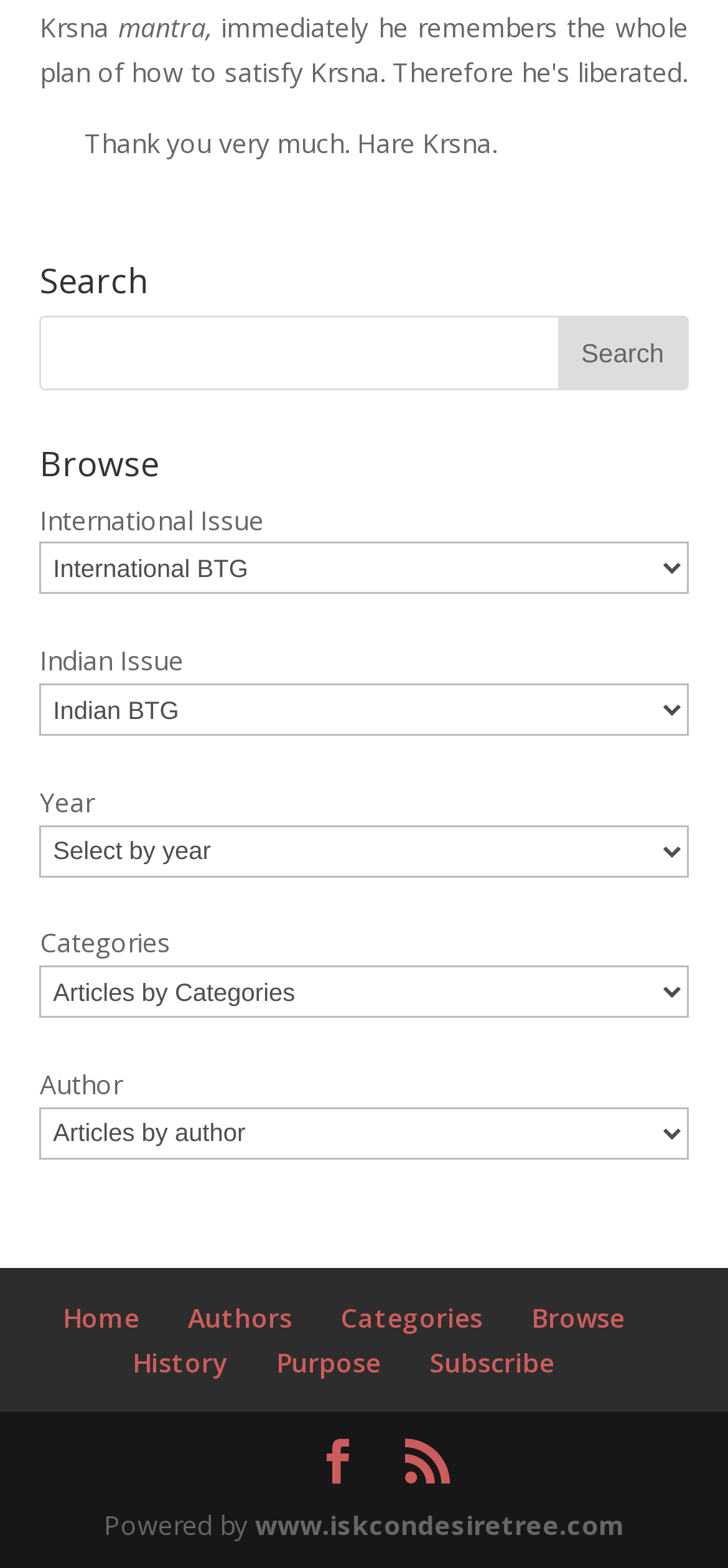Using the details in the image, give a detailed response to the question below:
What is the function of the links at the bottom of the webpage?

The links at the bottom of the webpage, such as 'Home', 'Authors', 'Categories', etc., suggest that they are used to navigate to different sections of the website.